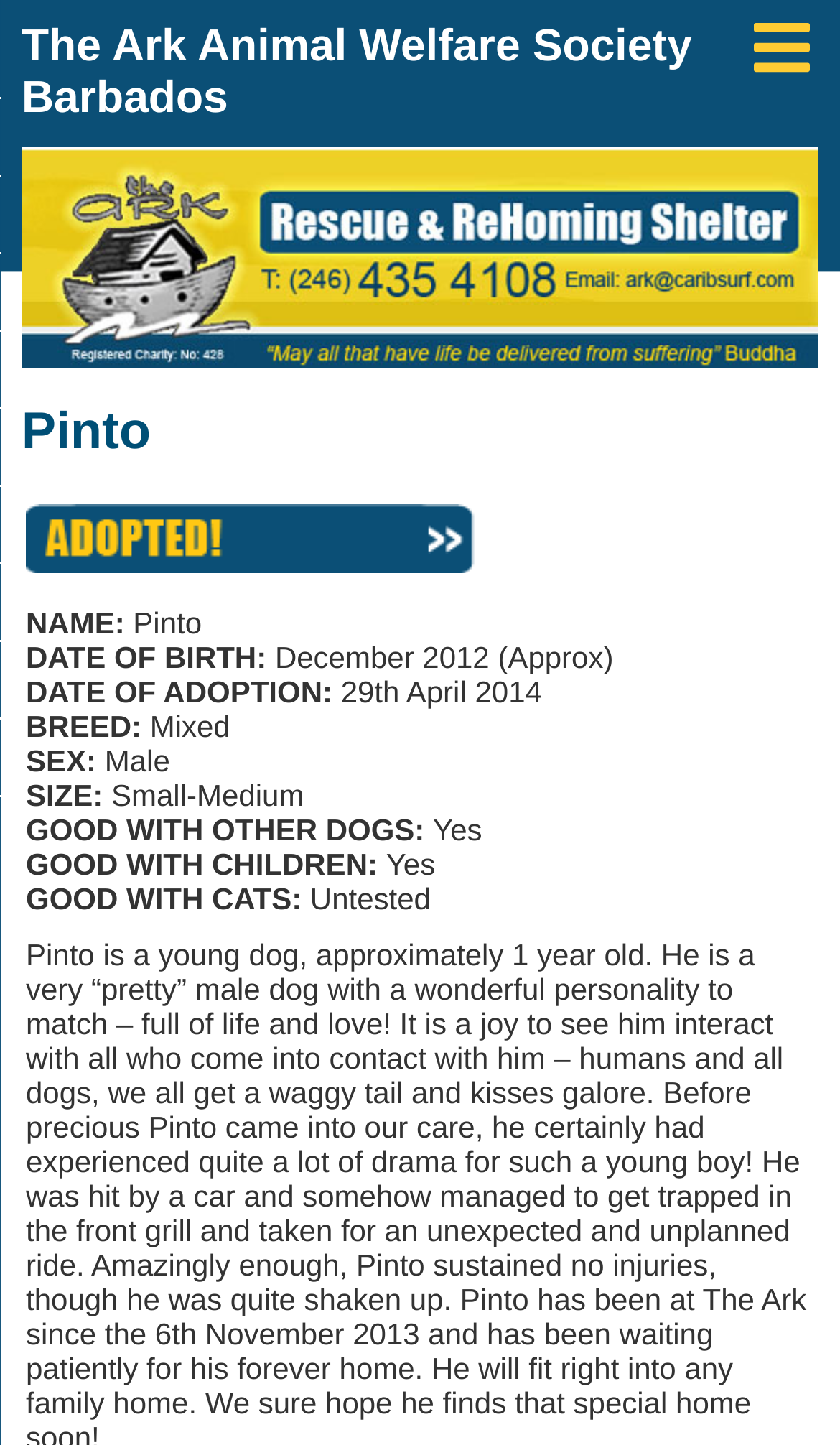Given the webpage screenshot and the description, determine the bounding box coordinates (top-left x, top-left y, bottom-right x, bottom-right y) that define the location of the UI element matching this description: Pinto

[0.026, 0.278, 0.179, 0.319]